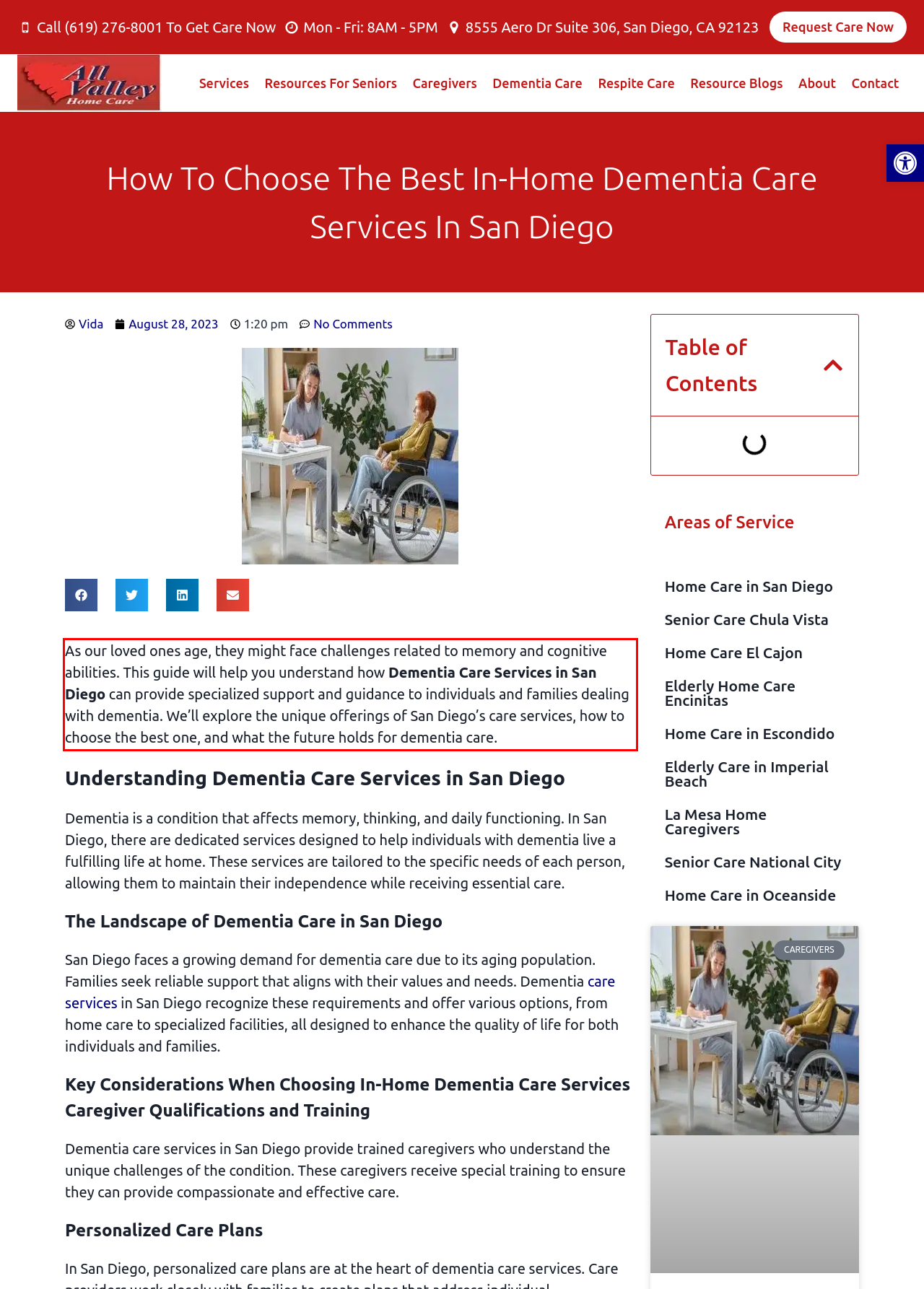Analyze the red bounding box in the provided webpage screenshot and generate the text content contained within.

As our loved ones age, they might face challenges related to memory and cognitive abilities. This guide will help you understand how Dementia Care Services in San Diego can provide specialized support and guidance to individuals and families dealing with dementia. We’ll explore the unique offerings of San Diego’s care services, how to choose the best one, and what the future holds for dementia care.